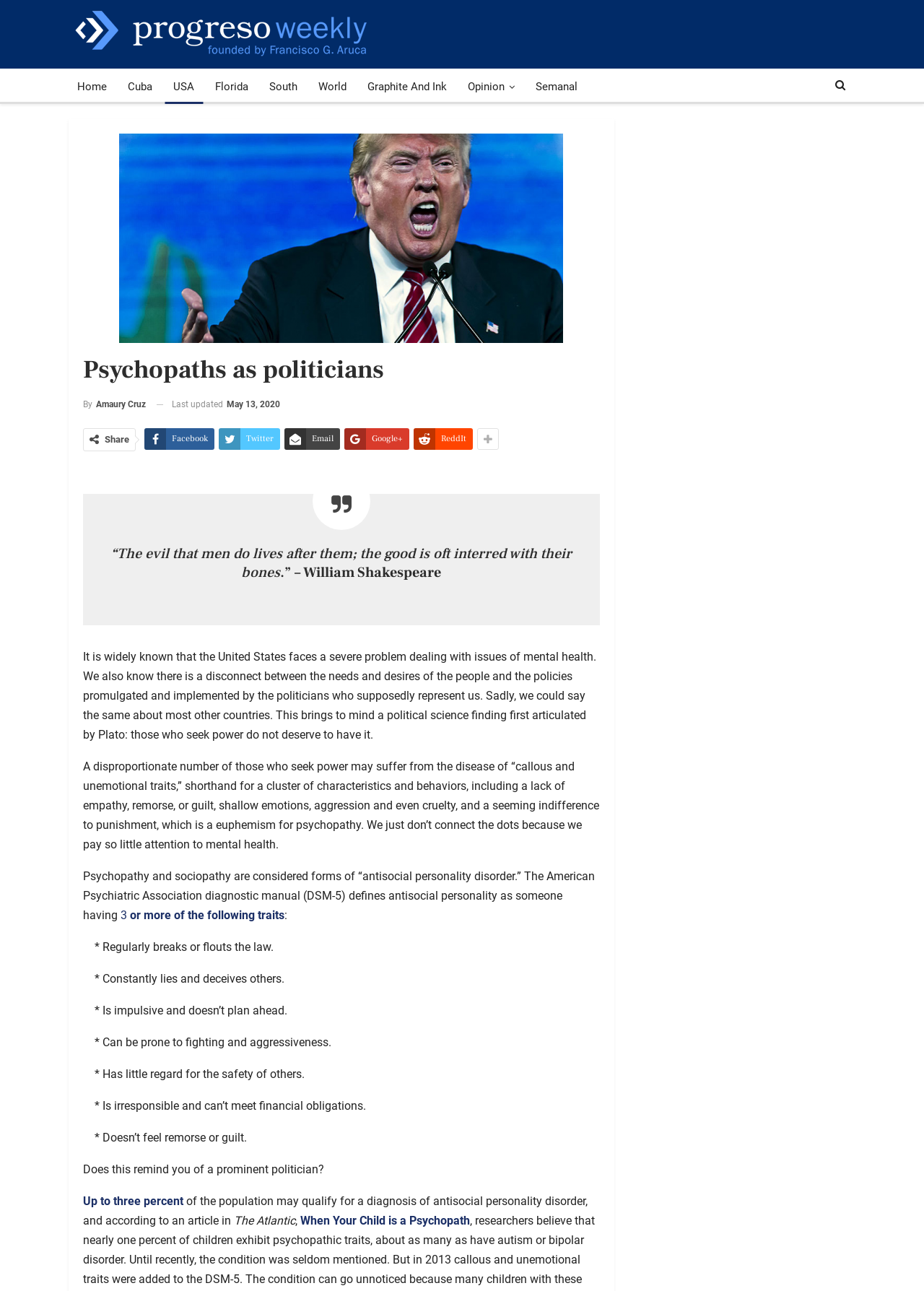Respond to the question below with a single word or phrase:
How many links are there in the top navigation bar?

8